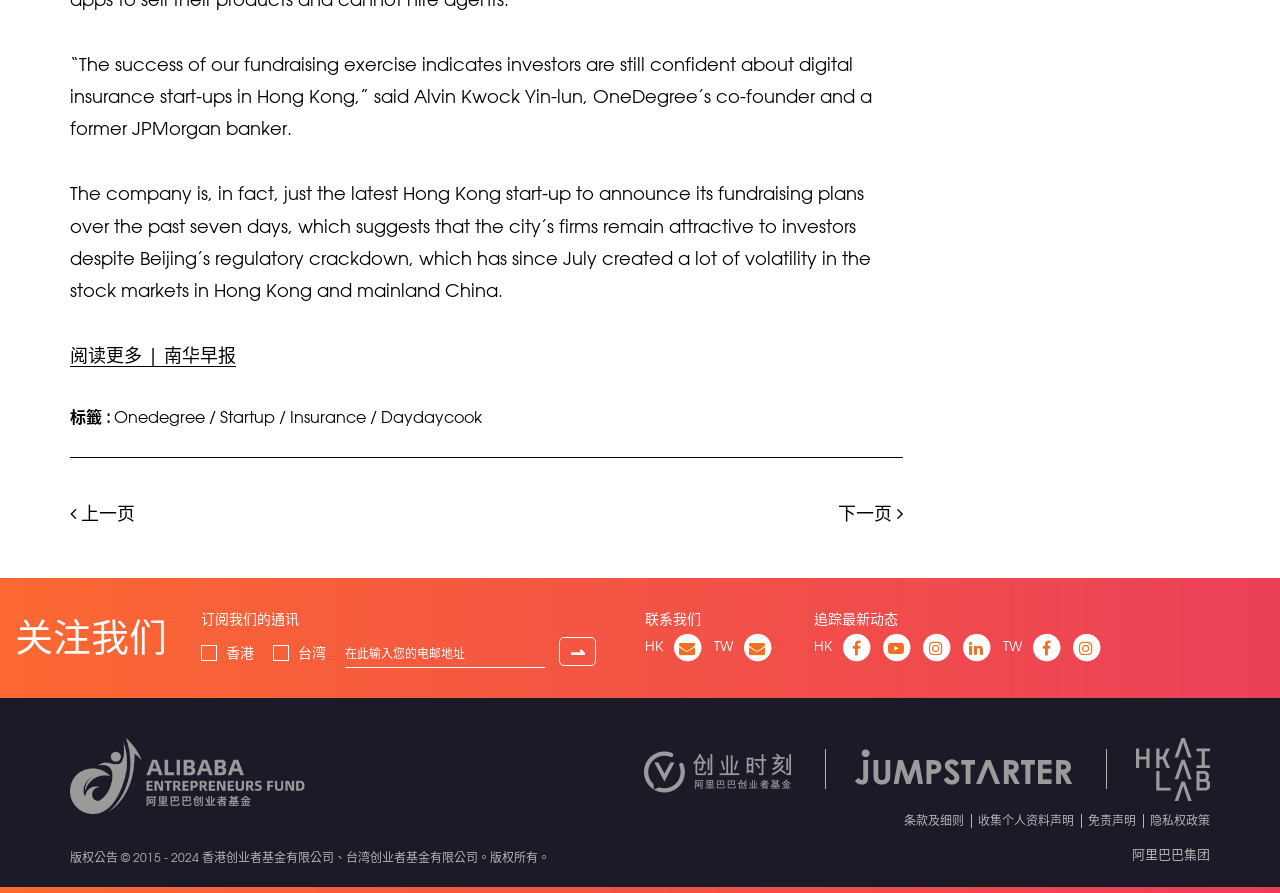Please identify the bounding box coordinates of the region to click in order to complete the task: "Read more about OneDegree". The coordinates must be four float numbers between 0 and 1, specified as [left, top, right, bottom].

[0.089, 0.456, 0.16, 0.479]